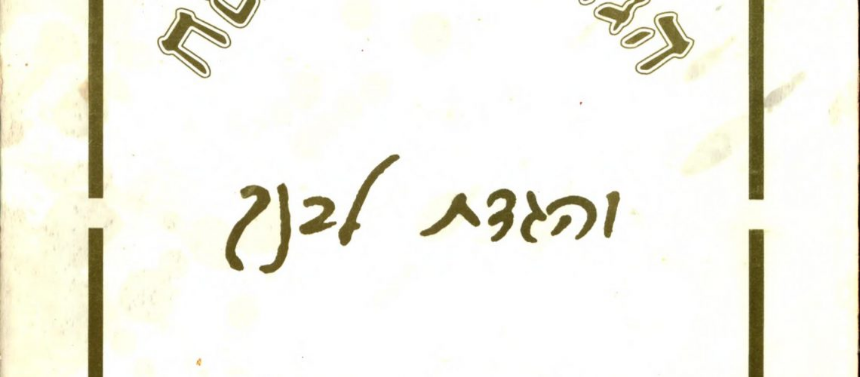Provide a short answer using a single word or phrase for the following question: 
What is the target audience of this Haggadah?

Young girls in a Jewish context